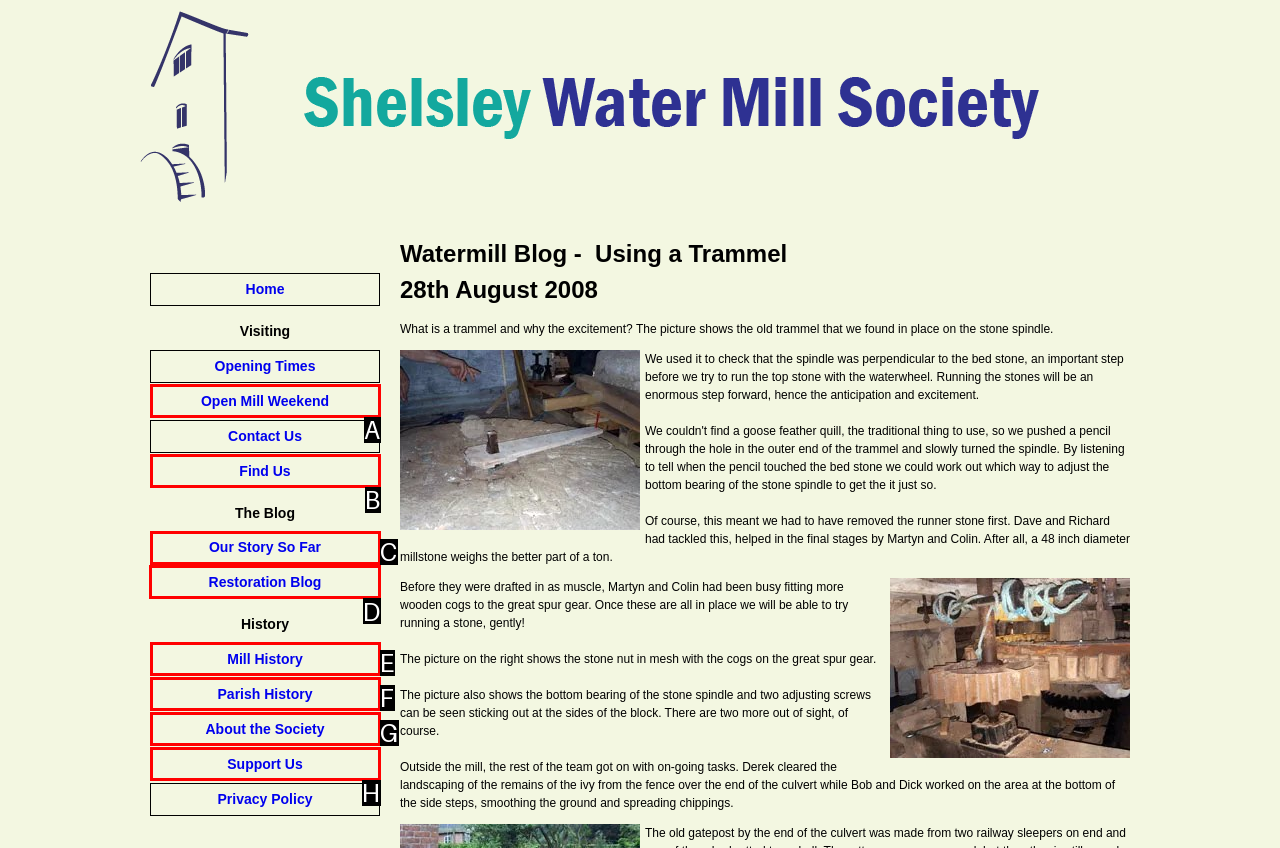Find the correct option to complete this instruction: Read the 'Restoration Blog'. Reply with the corresponding letter.

D